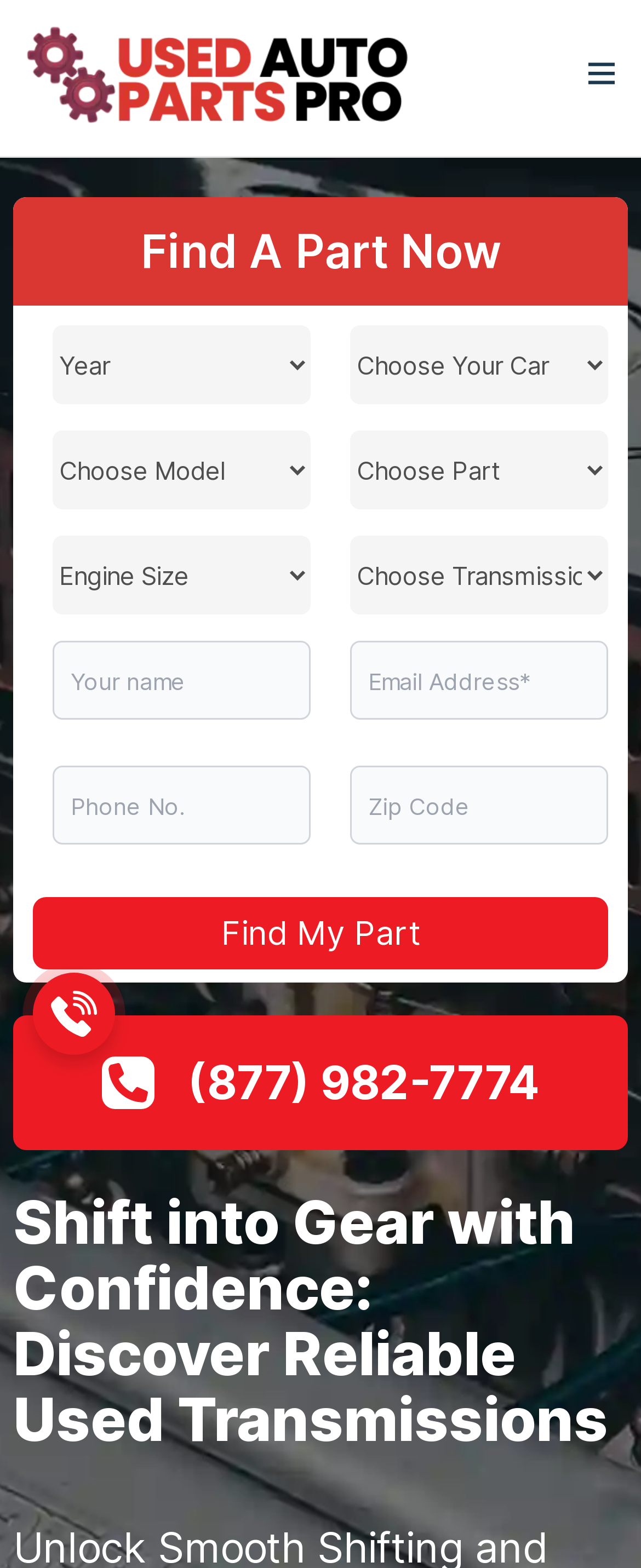Determine the bounding box coordinates of the section to be clicked to follow the instruction: "Click the logo". The coordinates should be given as four float numbers between 0 and 1, formatted as [left, top, right, bottom].

[0.041, 0.017, 0.665, 0.078]